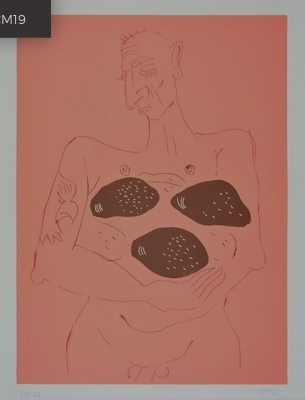How many shapes is the central figure holding?
Please respond to the question with a detailed and well-explained answer.

According to the caption, the central figure is holding 'three pronounced shapes resembling dark stones or pebbles', which draws attention to his chest.